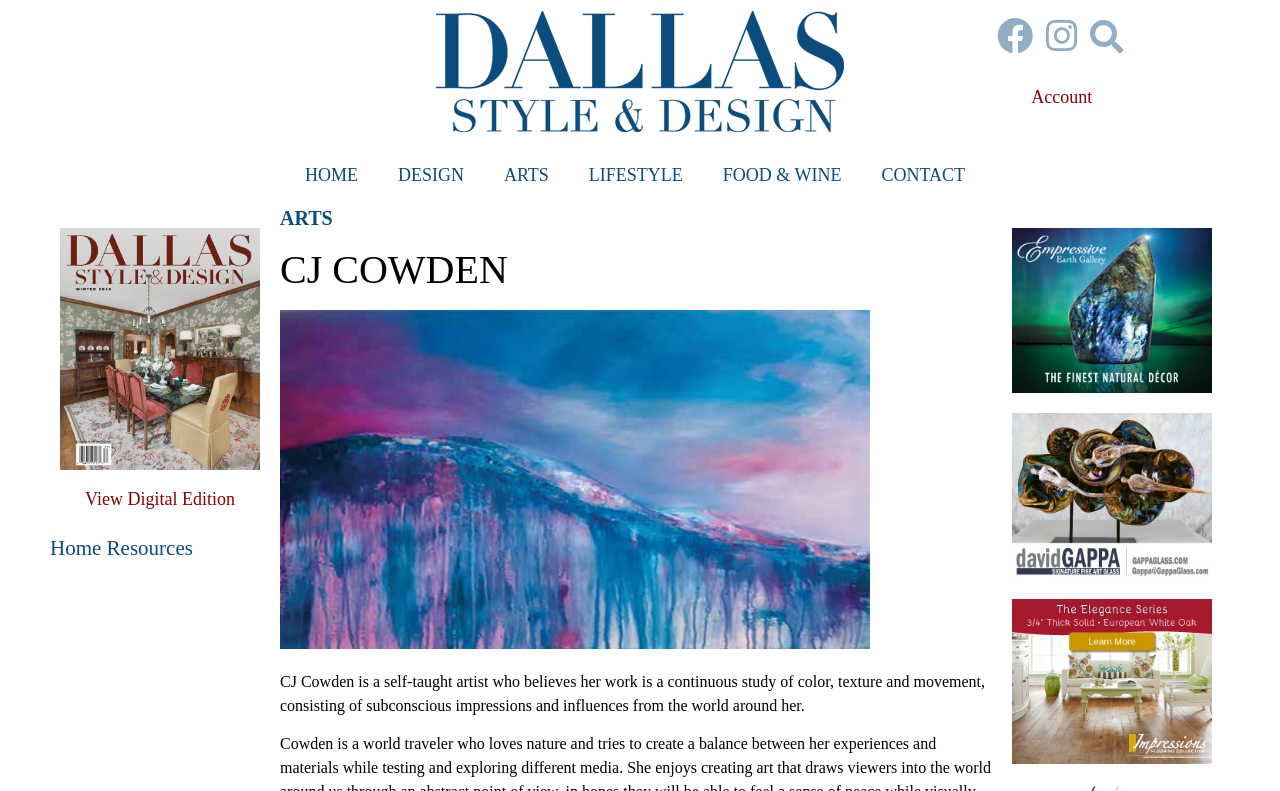Please identify the bounding box coordinates of the element's region that needs to be clicked to fulfill the following instruction: "View the latest post 'Wikipedia: The Failed Experiment to Democratize Knowledge'". The bounding box coordinates should consist of four float numbers between 0 and 1, i.e., [left, top, right, bottom].

None